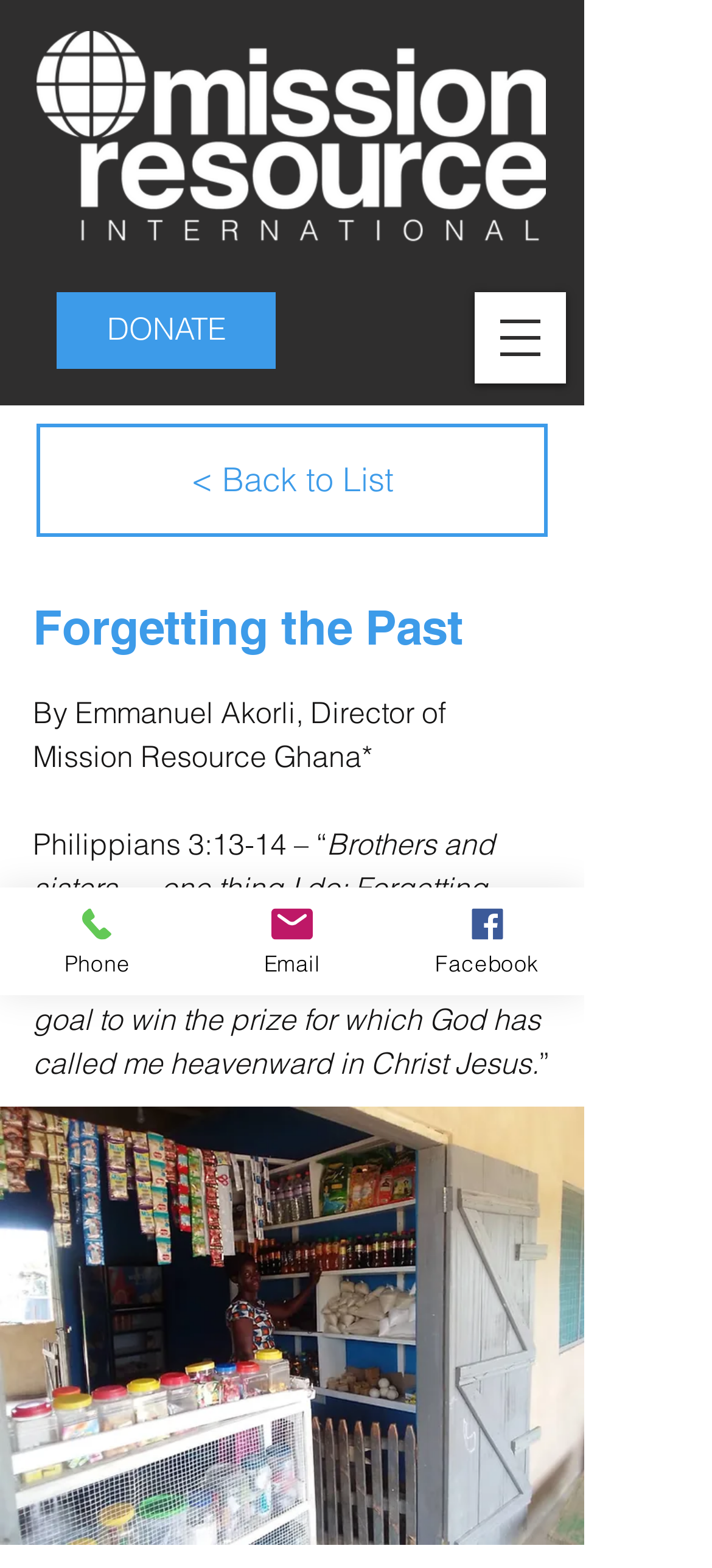Respond to the question below with a concise word or phrase:
What are the social media links present?

Facebook